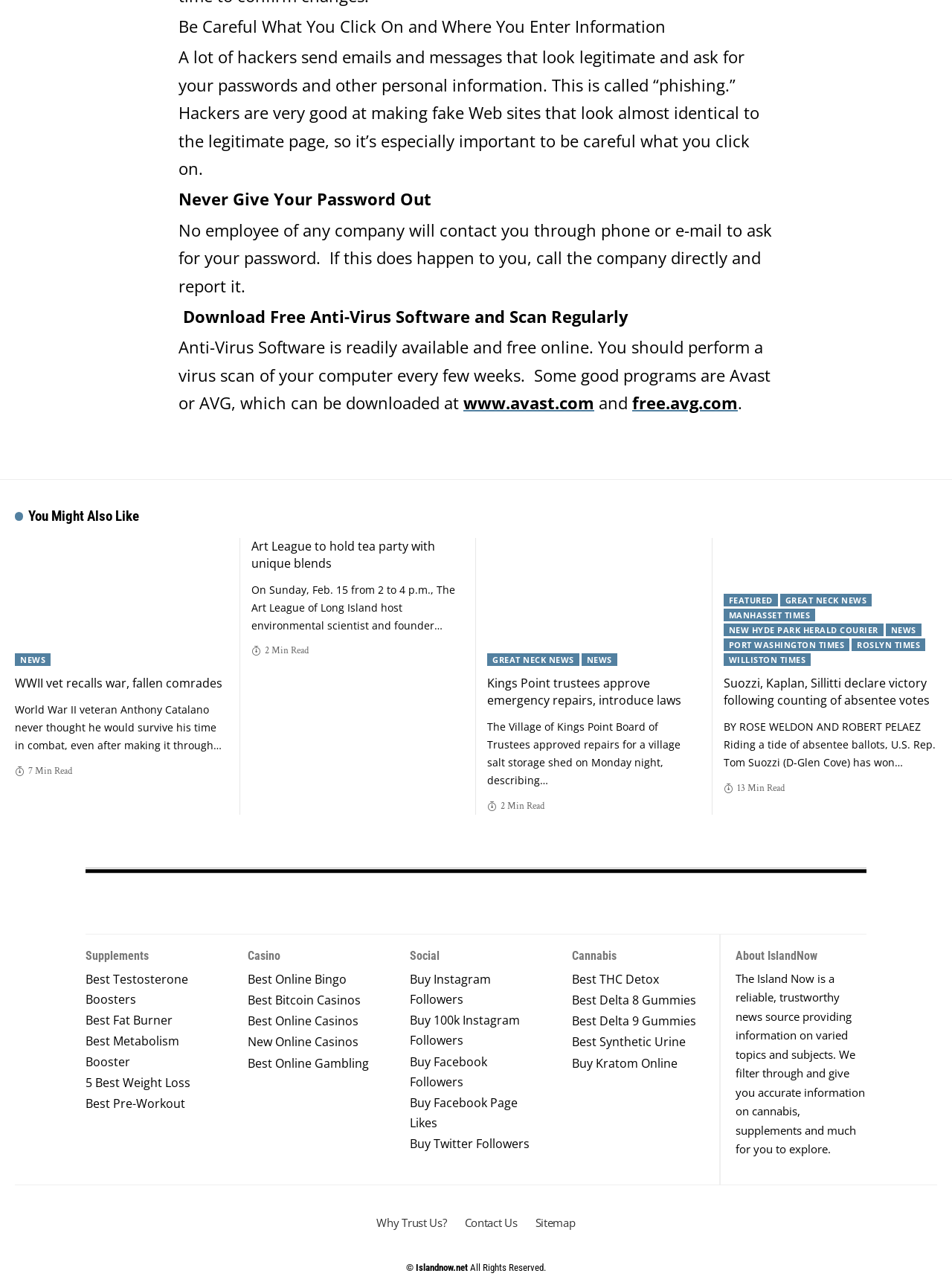What type of news article is 'Suozzi, Kaplan, Sillitti declare victory following counting of absentee votes'?
Provide a well-explained and detailed answer to the question.

The article 'Suozzi, Kaplan, Sillitti declare victory following counting of absentee votes' appears to be a political news article, as it mentions U.S. Rep. Tom Suozzi and other political figures, and discusses the outcome of an election.